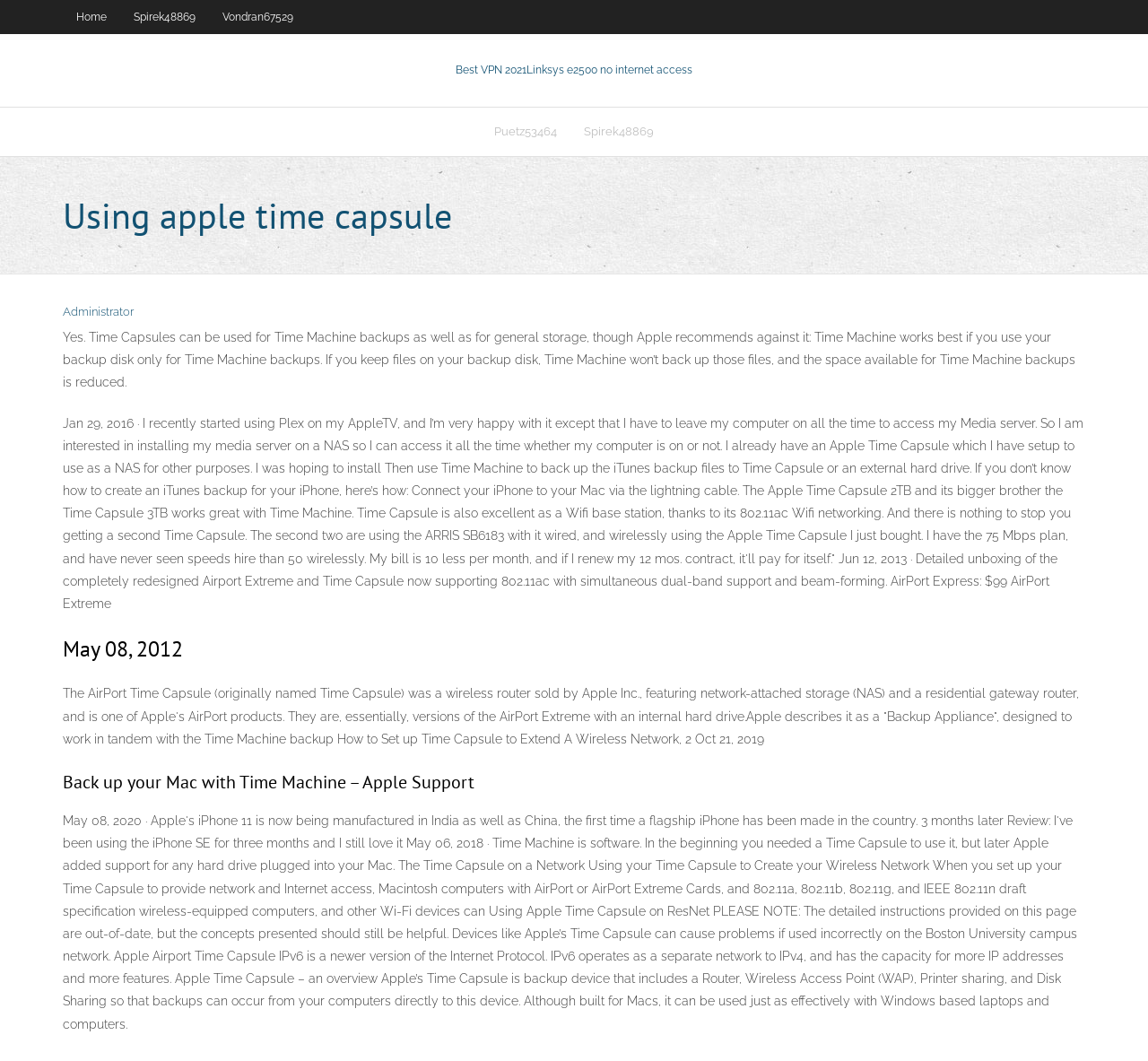What is the purpose of using Time Capsule with Plex? Analyze the screenshot and reply with just one word or a short phrase.

Access media server